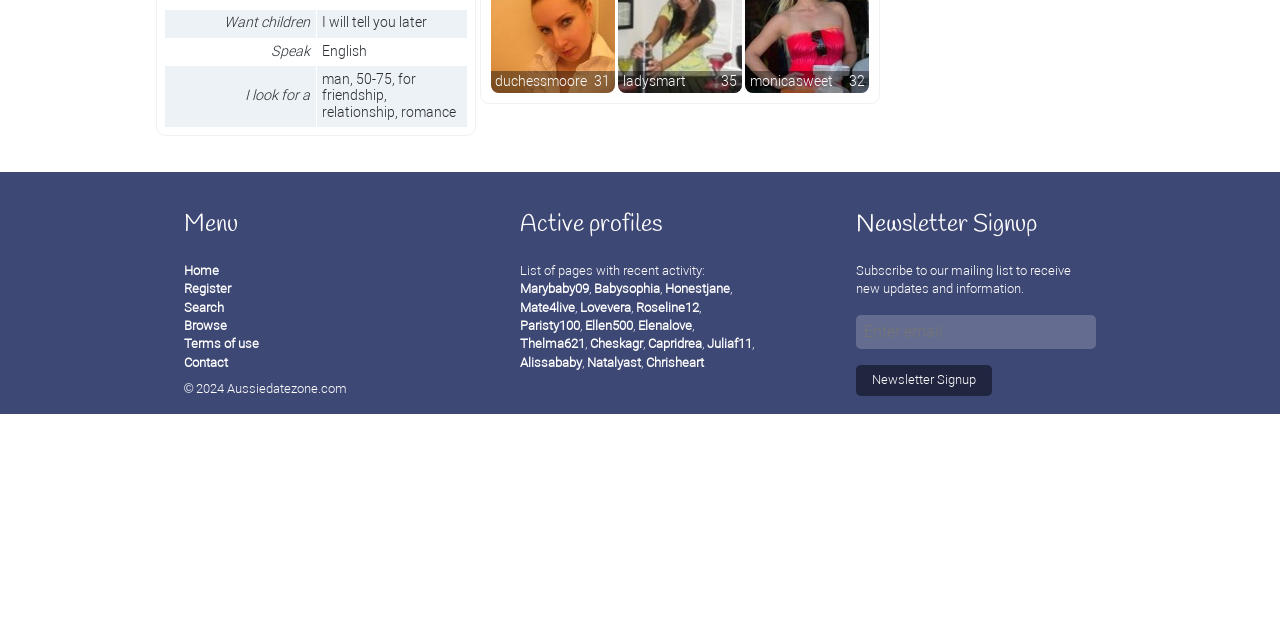Based on the element description name="email" placeholder="Enter email", identify the bounding box of the UI element in the given webpage screenshot. The coordinates should be in the format (top-left x, top-left y, bottom-right x, bottom-right y) and must be between 0 and 1.

[0.669, 0.492, 0.856, 0.545]